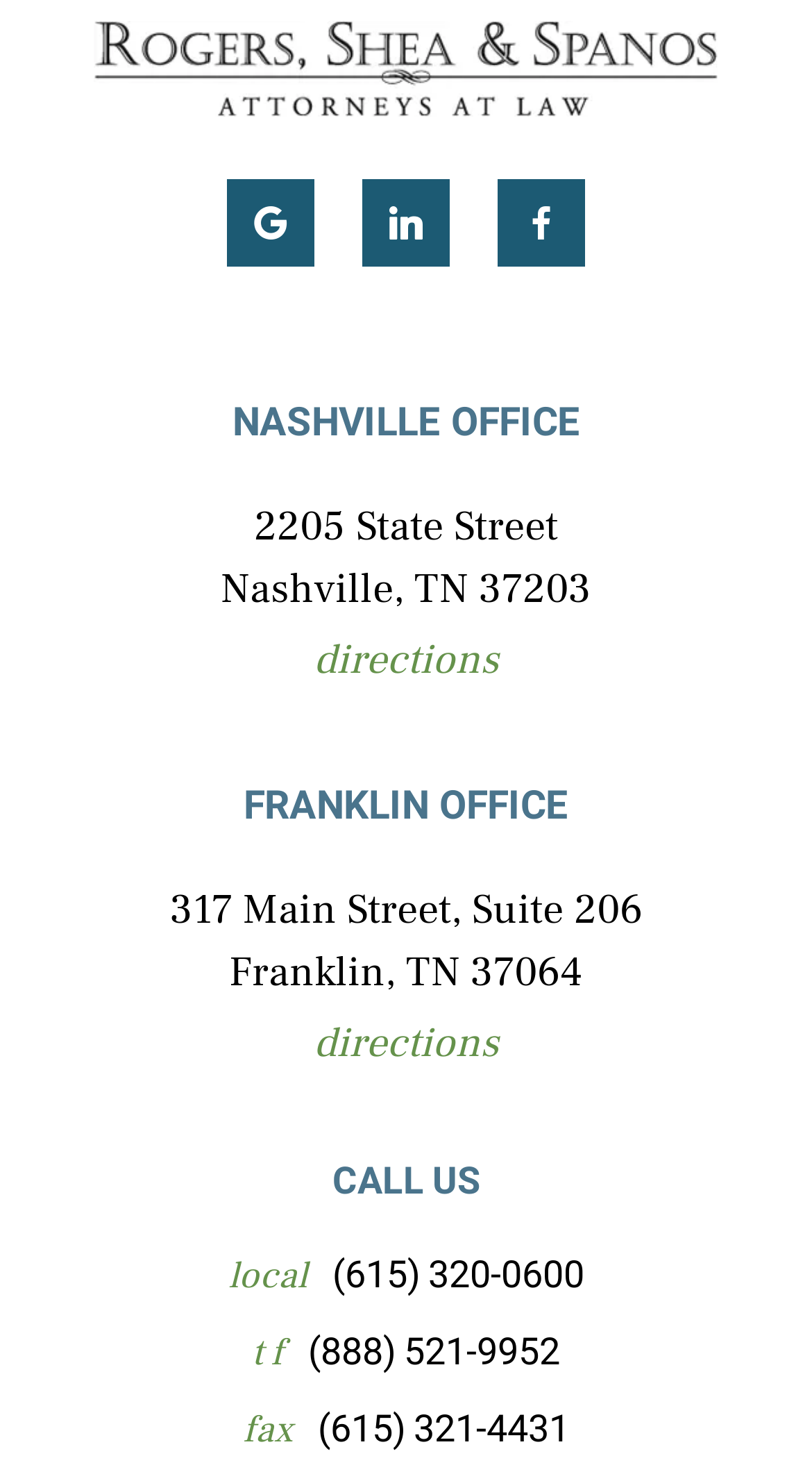Based on the image, provide a detailed and complete answer to the question: 
How many offices does the law firm have?

I counted the number of office locations listed on the webpage, which are 'NASHVILLE OFFICE' and 'FRANKLIN OFFICE', indicating that the law firm has two offices.